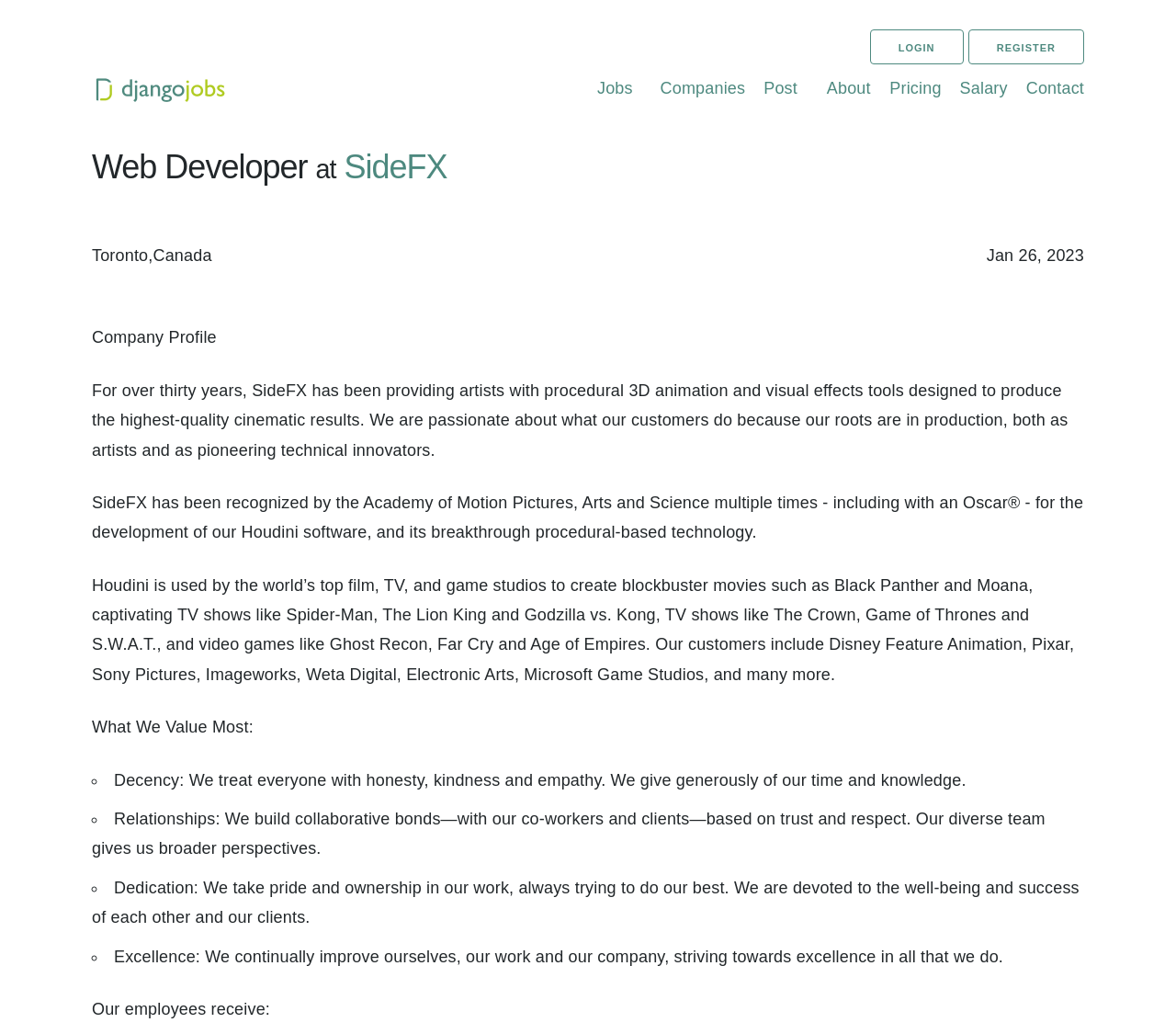Please identify the bounding box coordinates of the element's region that needs to be clicked to fulfill the following instruction: "click the LOGIN link". The bounding box coordinates should consist of four float numbers between 0 and 1, i.e., [left, top, right, bottom].

[0.74, 0.029, 0.819, 0.063]